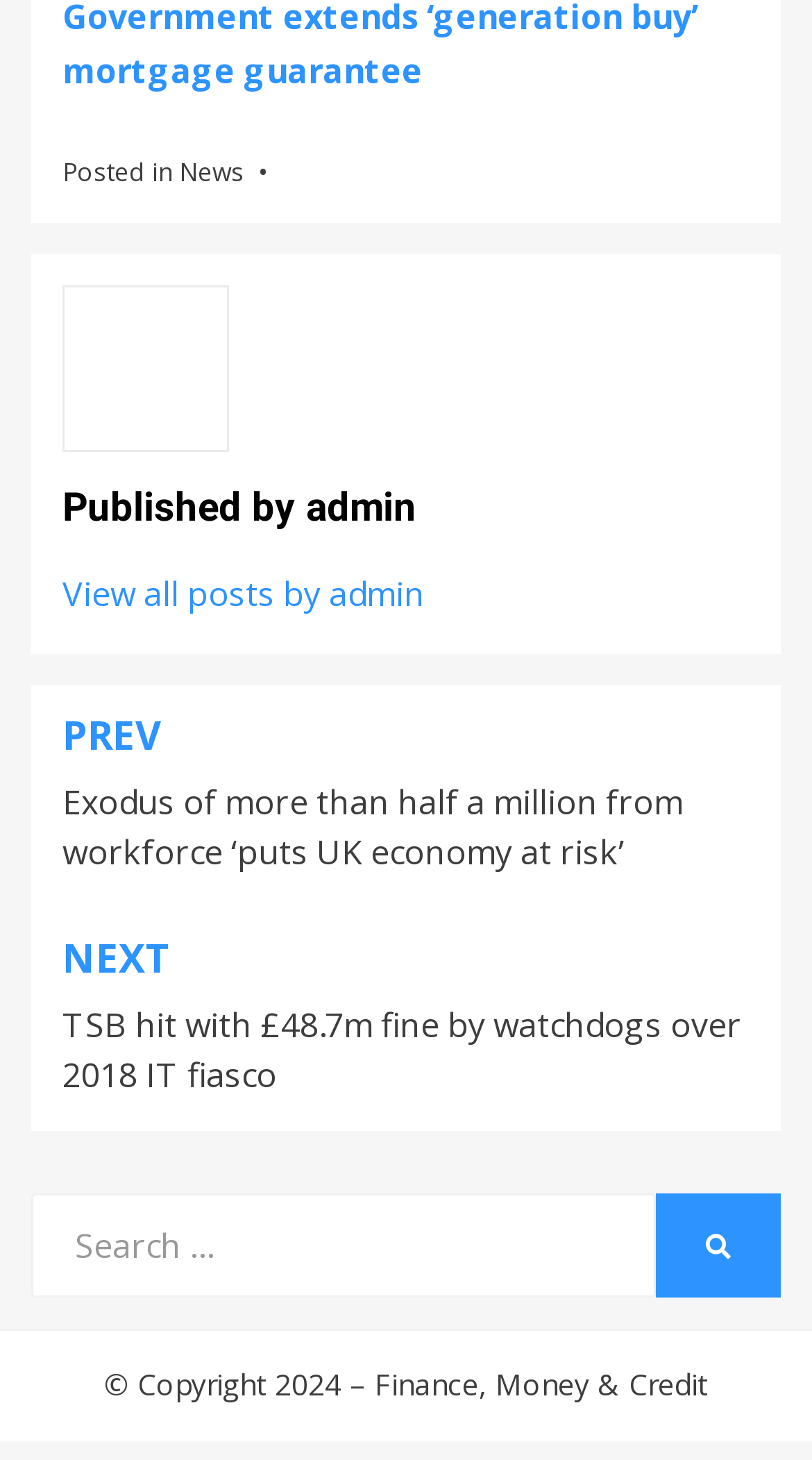Determine the coordinates of the bounding box for the clickable area needed to execute this instruction: "View all posts by admin".

[0.077, 0.391, 0.523, 0.422]